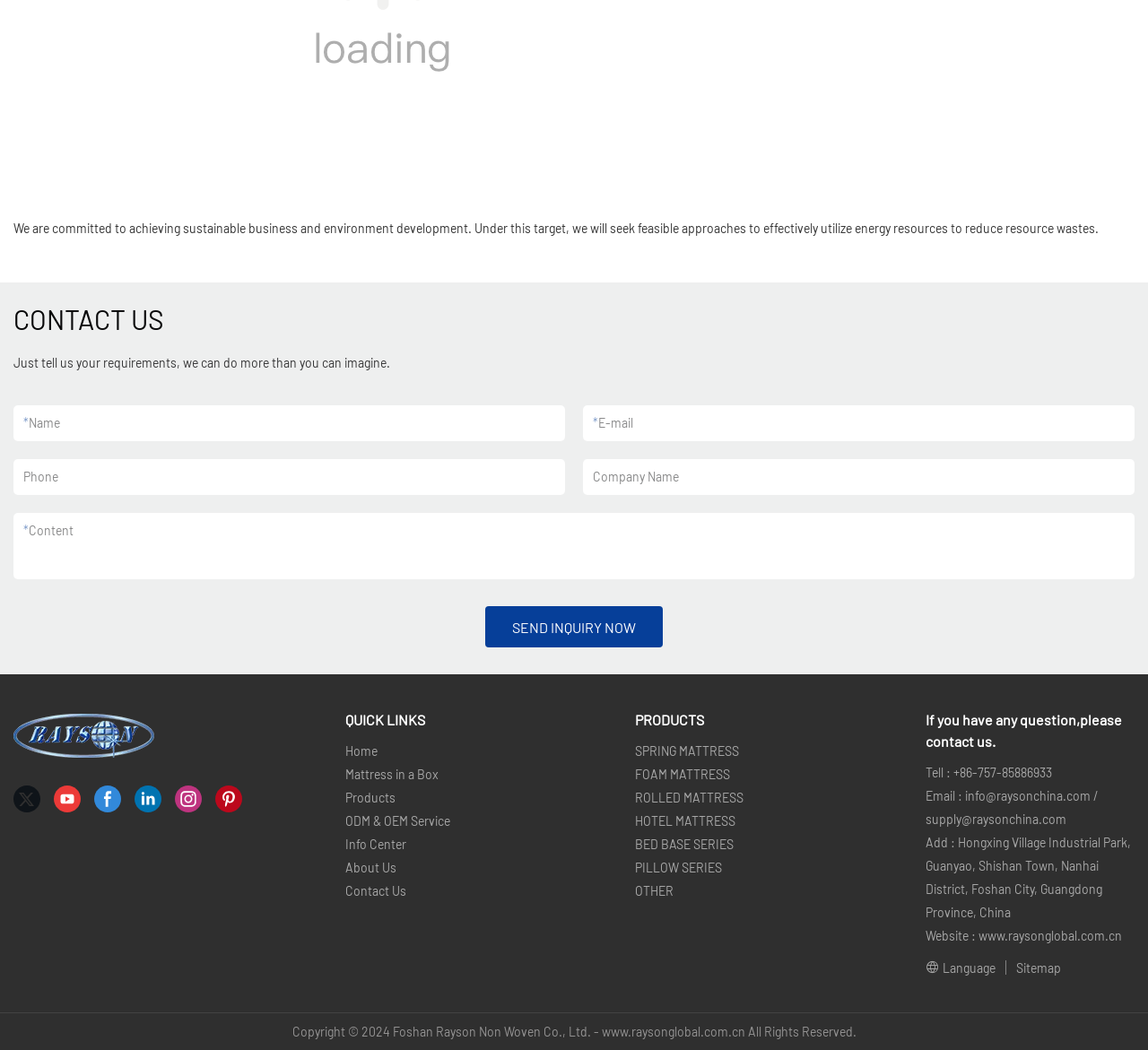Identify the bounding box coordinates of the HTML element based on this description: "OTHER".

[0.553, 0.841, 0.587, 0.855]